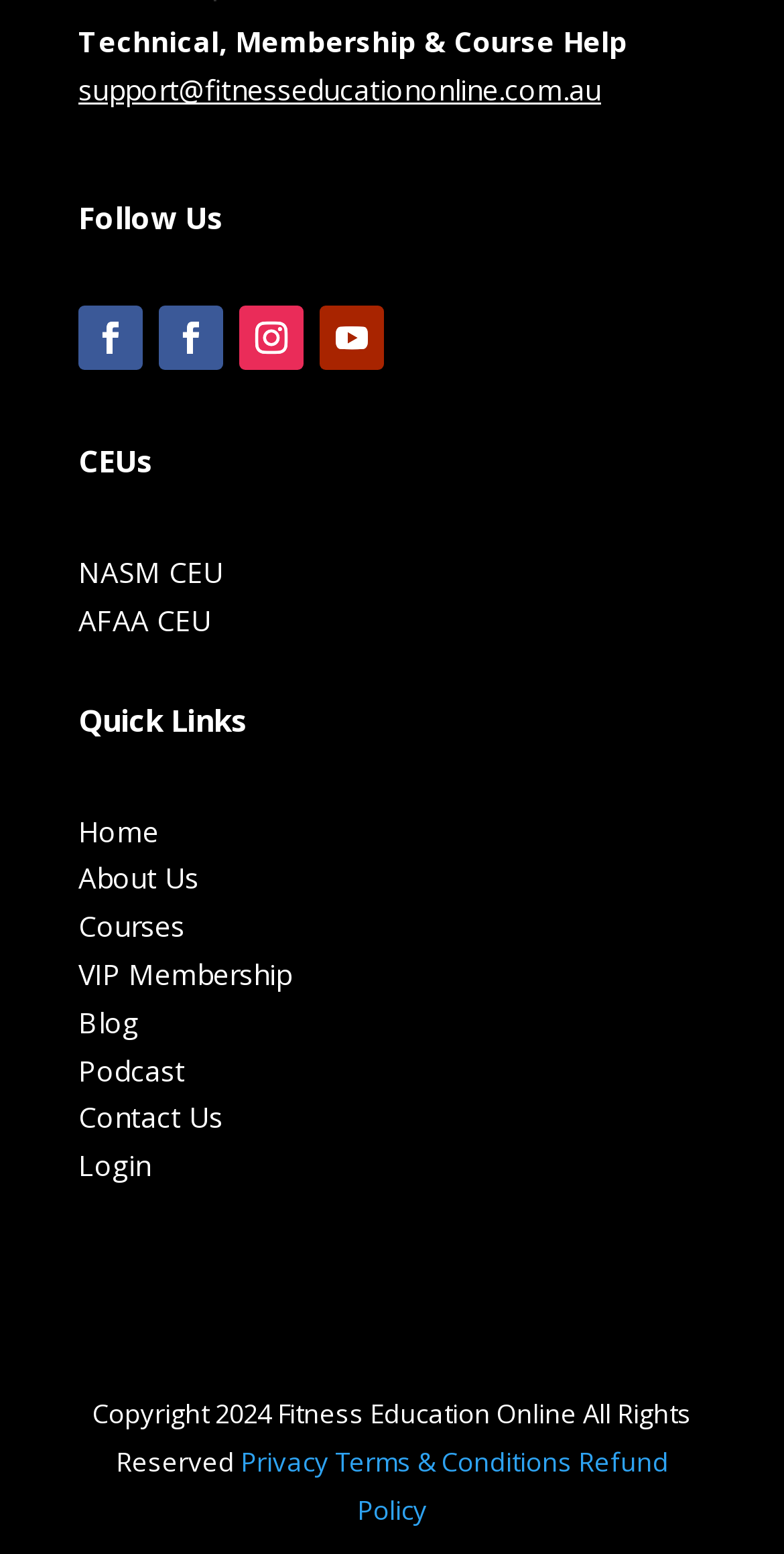Please find the bounding box coordinates in the format (top-left x, top-left y, bottom-right x, bottom-right y) for the given element description. Ensure the coordinates are floating point numbers between 0 and 1. Description: Login

[0.1, 0.738, 0.192, 0.762]